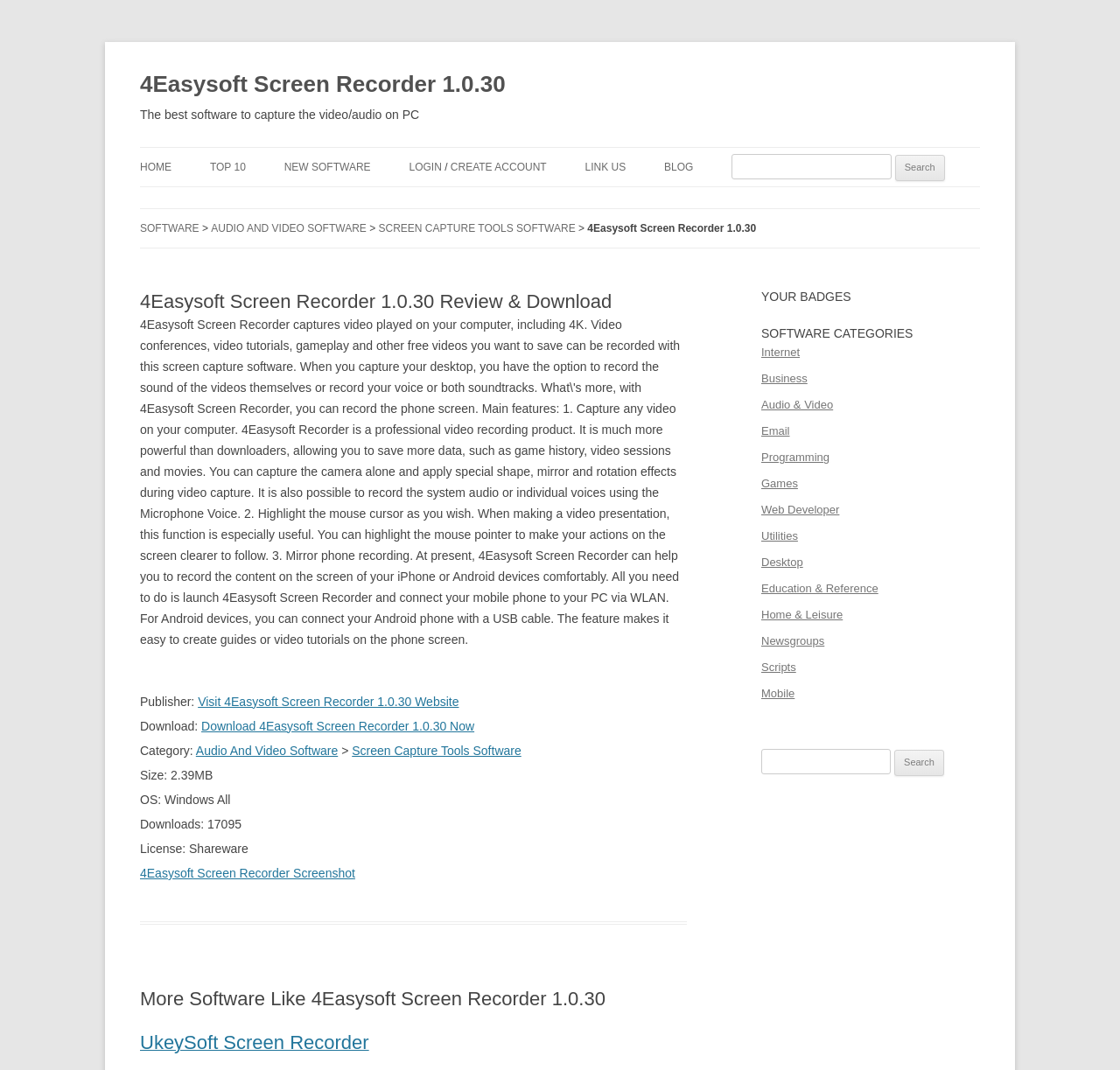Highlight the bounding box coordinates of the region I should click on to meet the following instruction: "View more software like 4Easysoft Screen Recorder 1.0.30".

[0.125, 0.923, 0.613, 0.945]